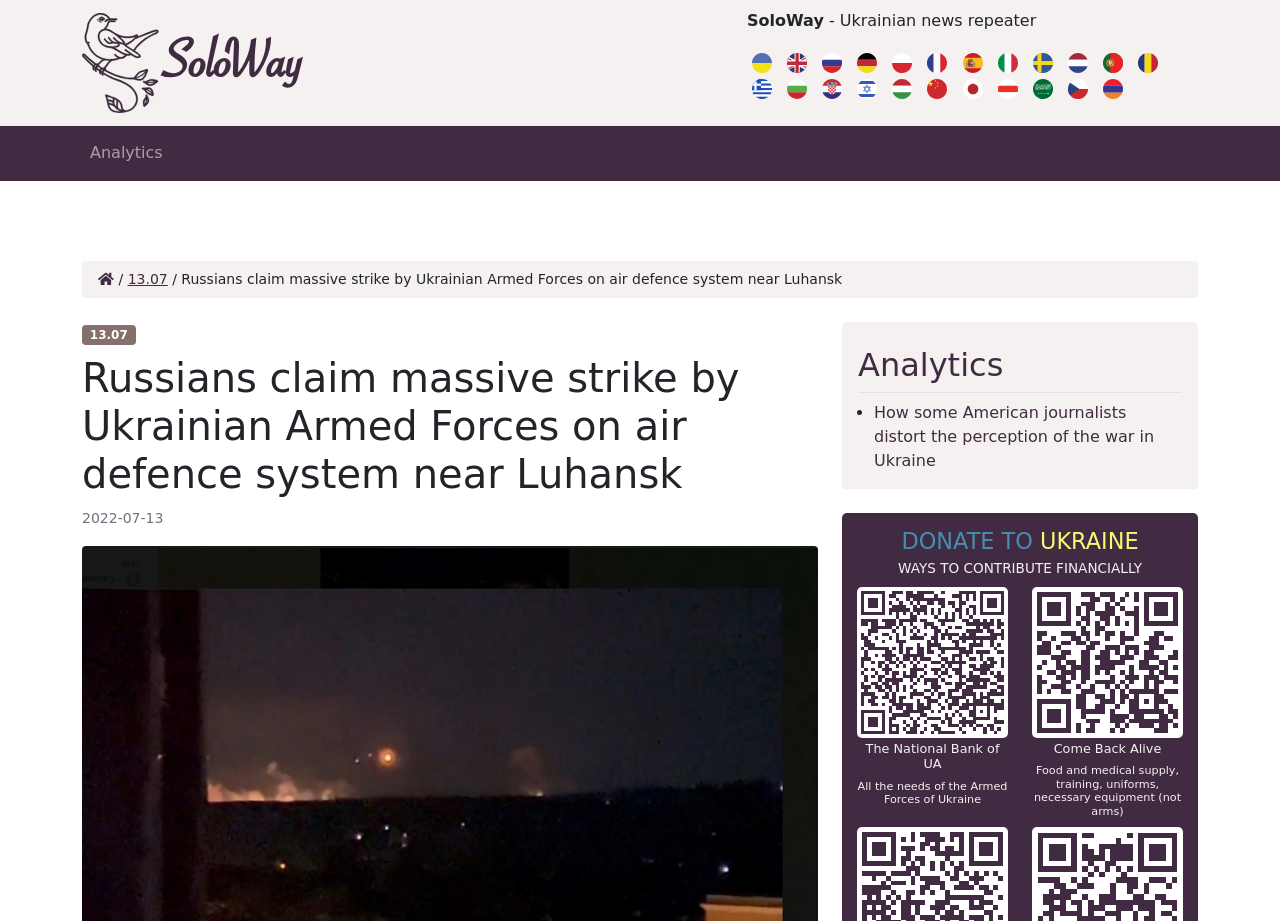Answer the question with a single word or phrase: 
How many links are there in the top navigation bar?

13